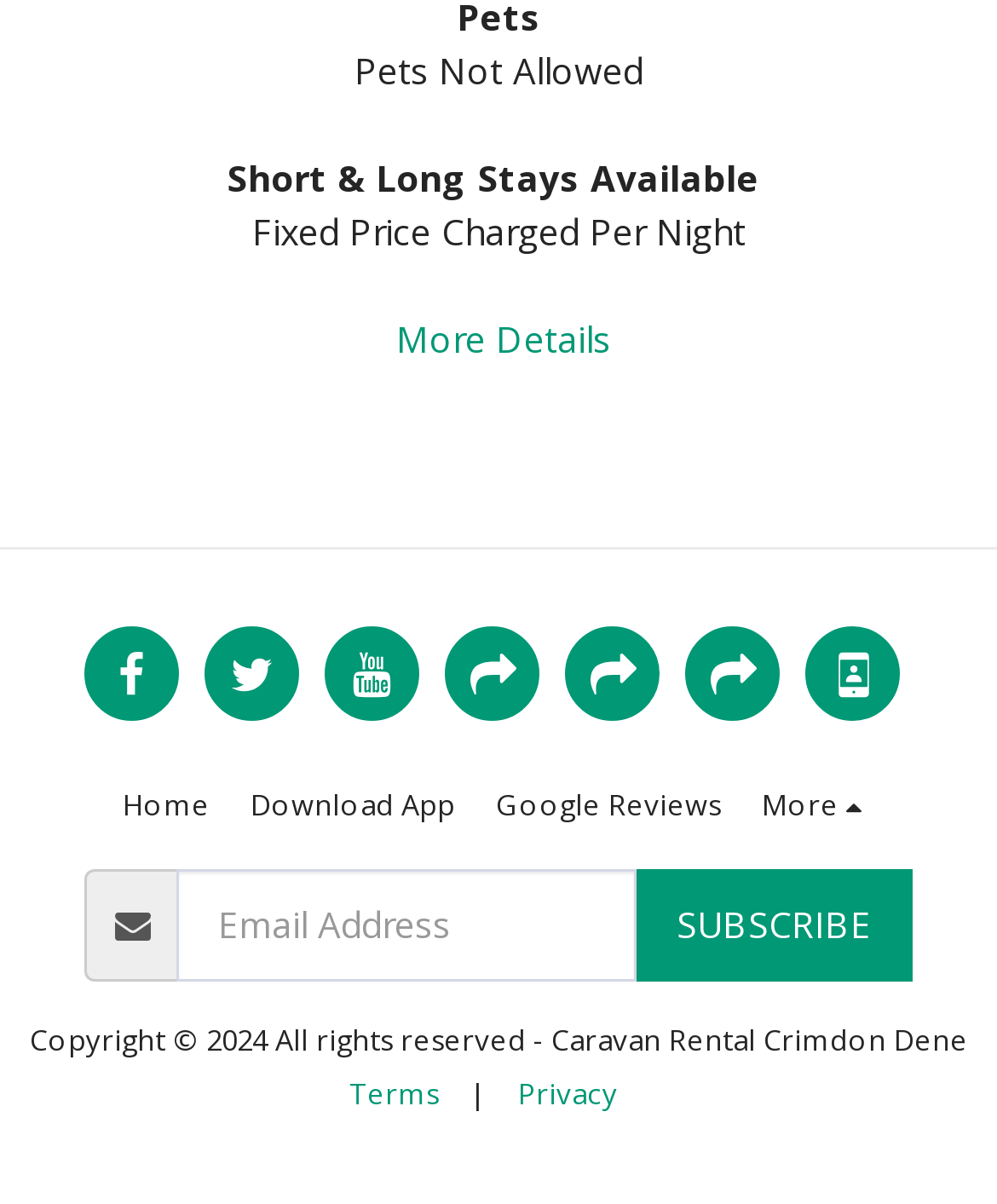What is the purpose of the 'SUBSCRIBE' button?
Please provide a detailed and comprehensive answer to the question.

The 'SUBSCRIBE' button is located next to a textbox labeled 'Email Address', suggesting that the purpose of the button is to subscribe to a service or newsletter using the provided email address.